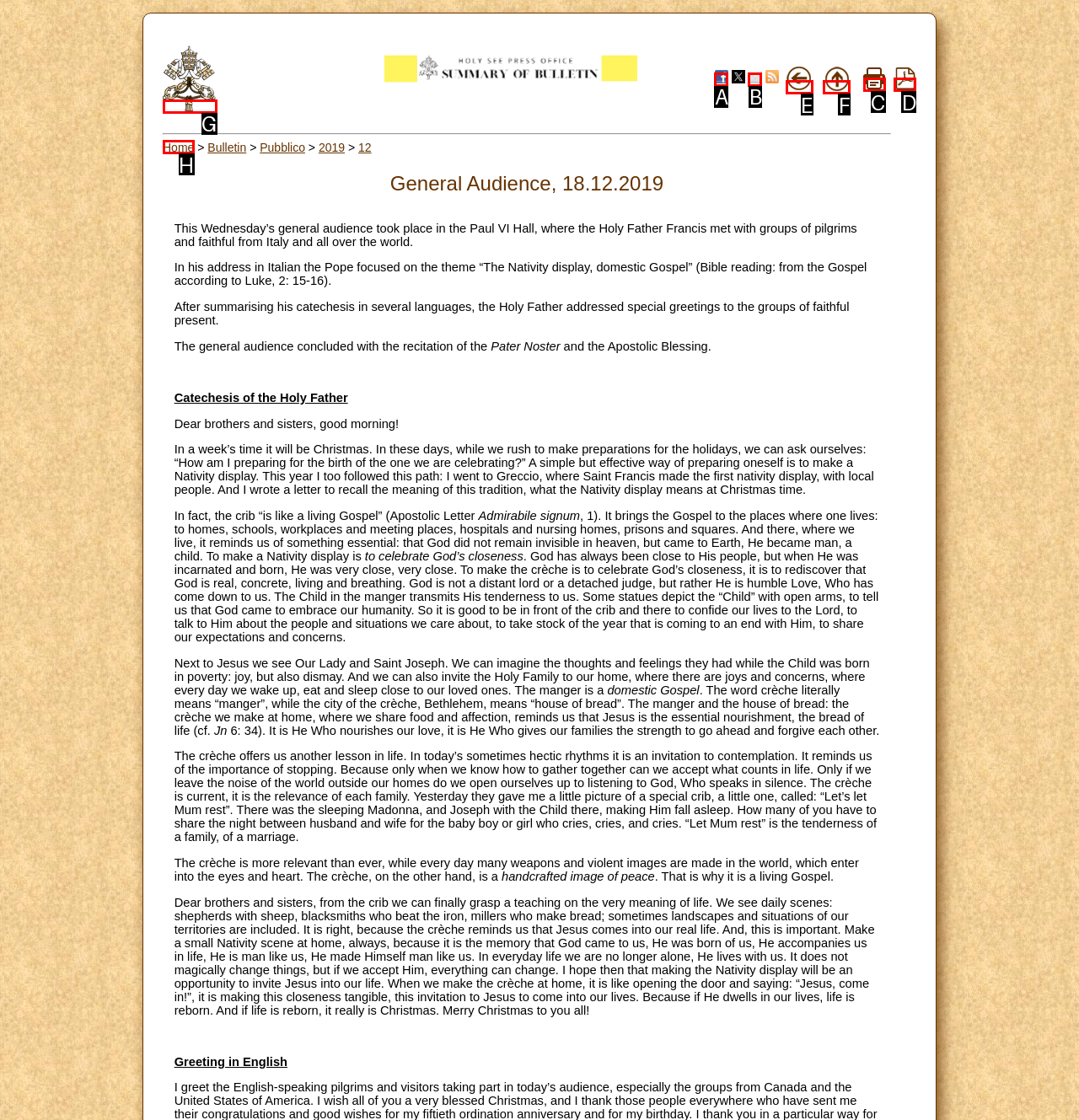Select the appropriate HTML element to click for the following task: visit the Vatican website
Answer with the letter of the selected option from the given choices directly.

G